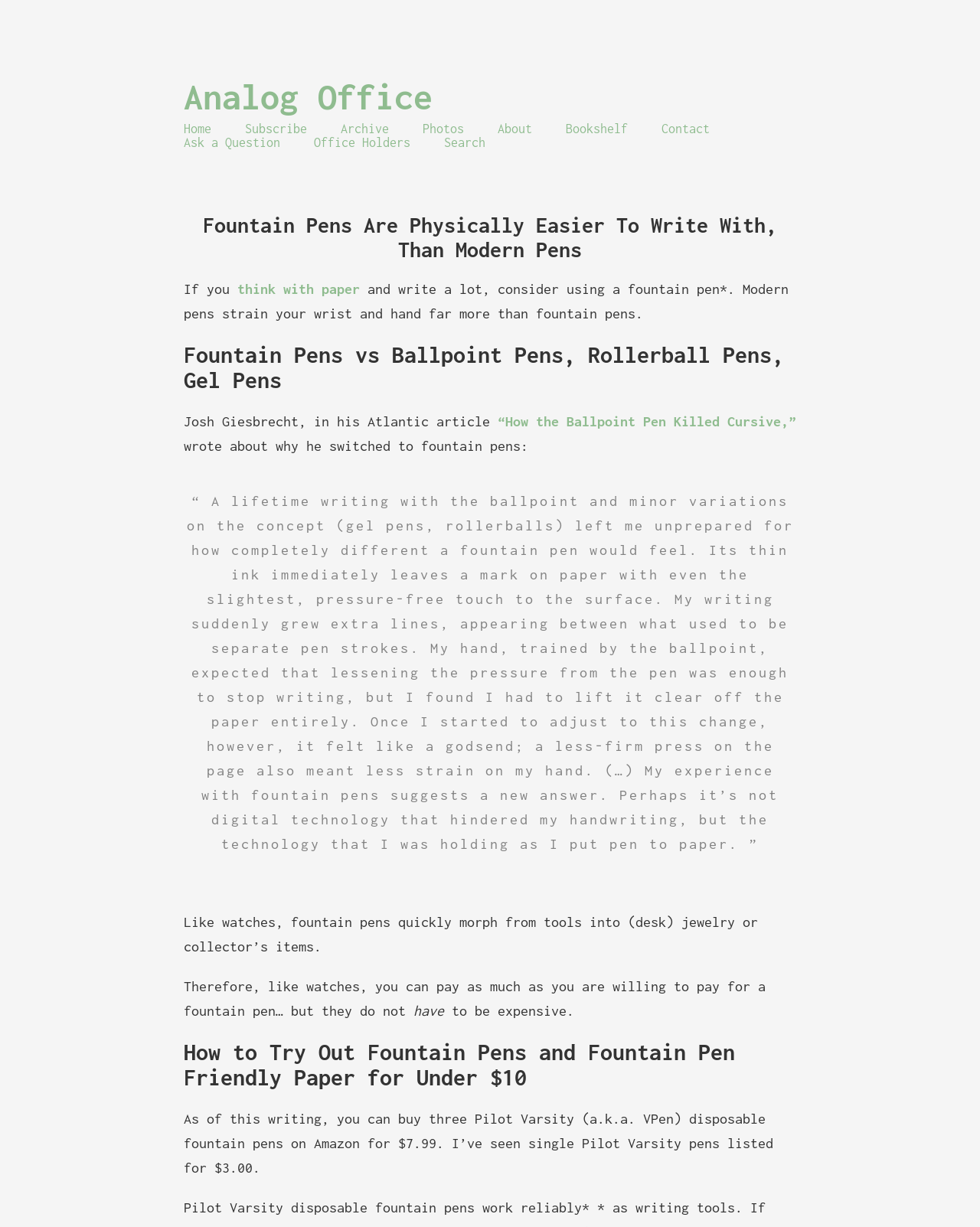Identify the bounding box coordinates of the region that needs to be clicked to carry out this instruction: "Click on the 'Search' link". Provide these coordinates as four float numbers ranging from 0 to 1, i.e., [left, top, right, bottom].

[0.453, 0.11, 0.495, 0.122]